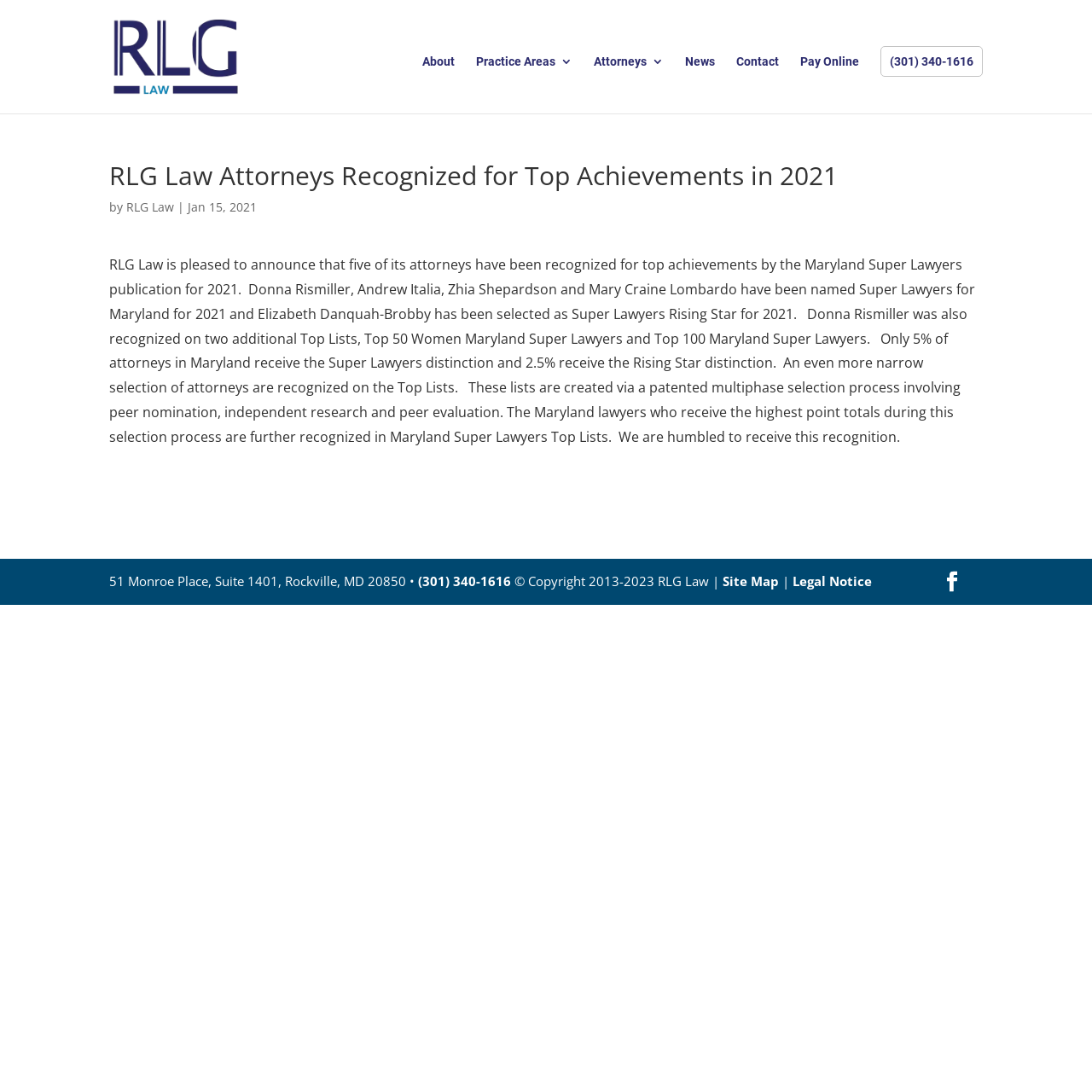Identify the bounding box coordinates of the HTML element based on this description: "Home".

None